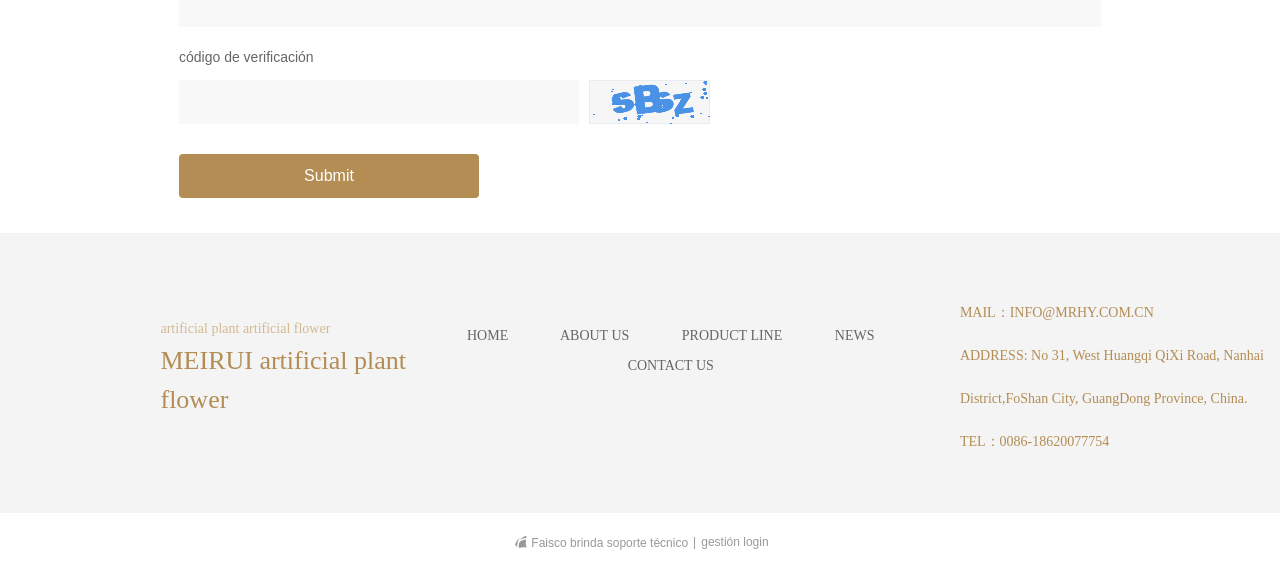Please answer the following question using a single word or phrase: What type of product is mentioned?

Artificial plant